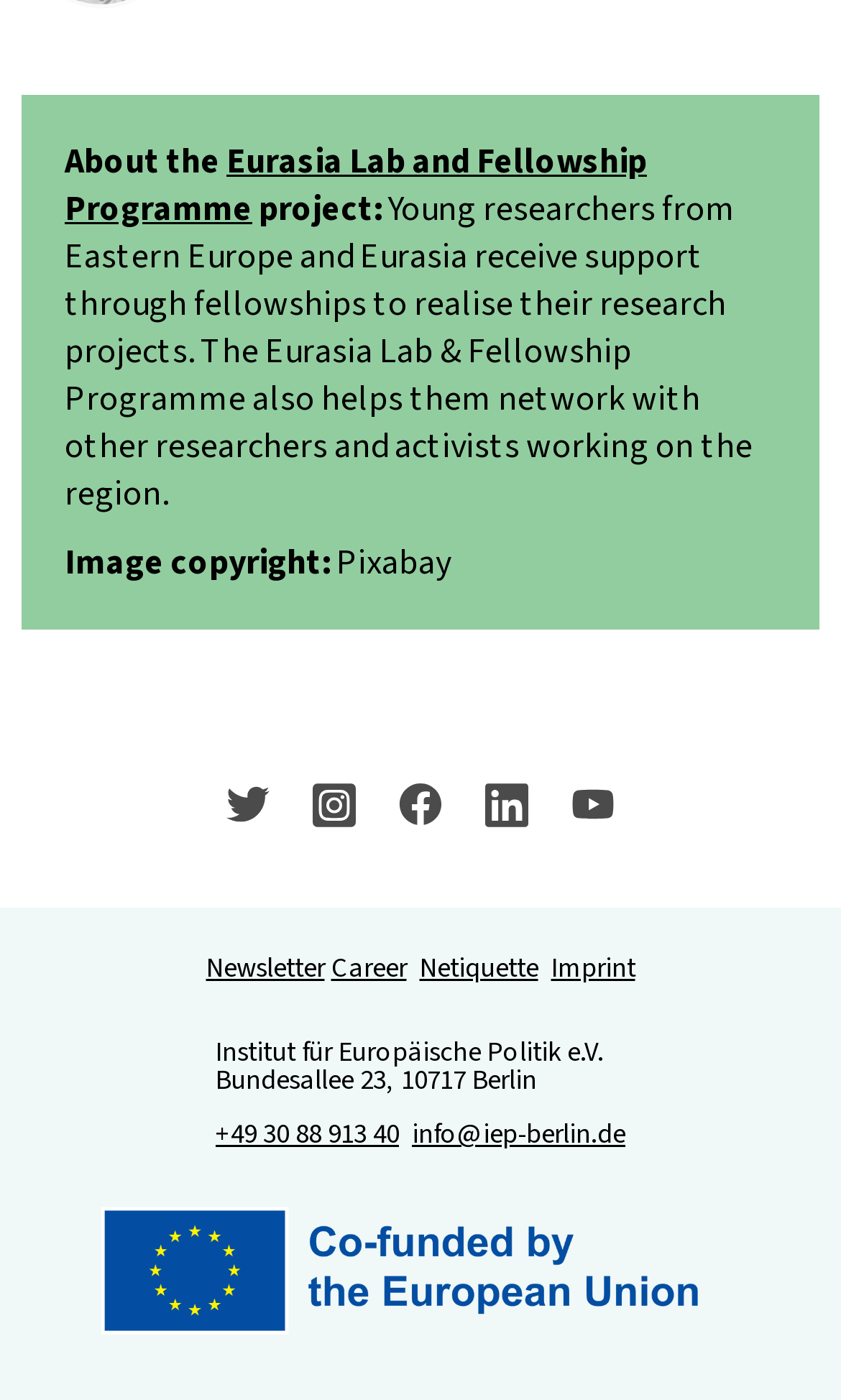Give a one-word or one-phrase response to the question:
What is the purpose of the Eurasia Lab and Fellowship Programme?

Supporting young researchers